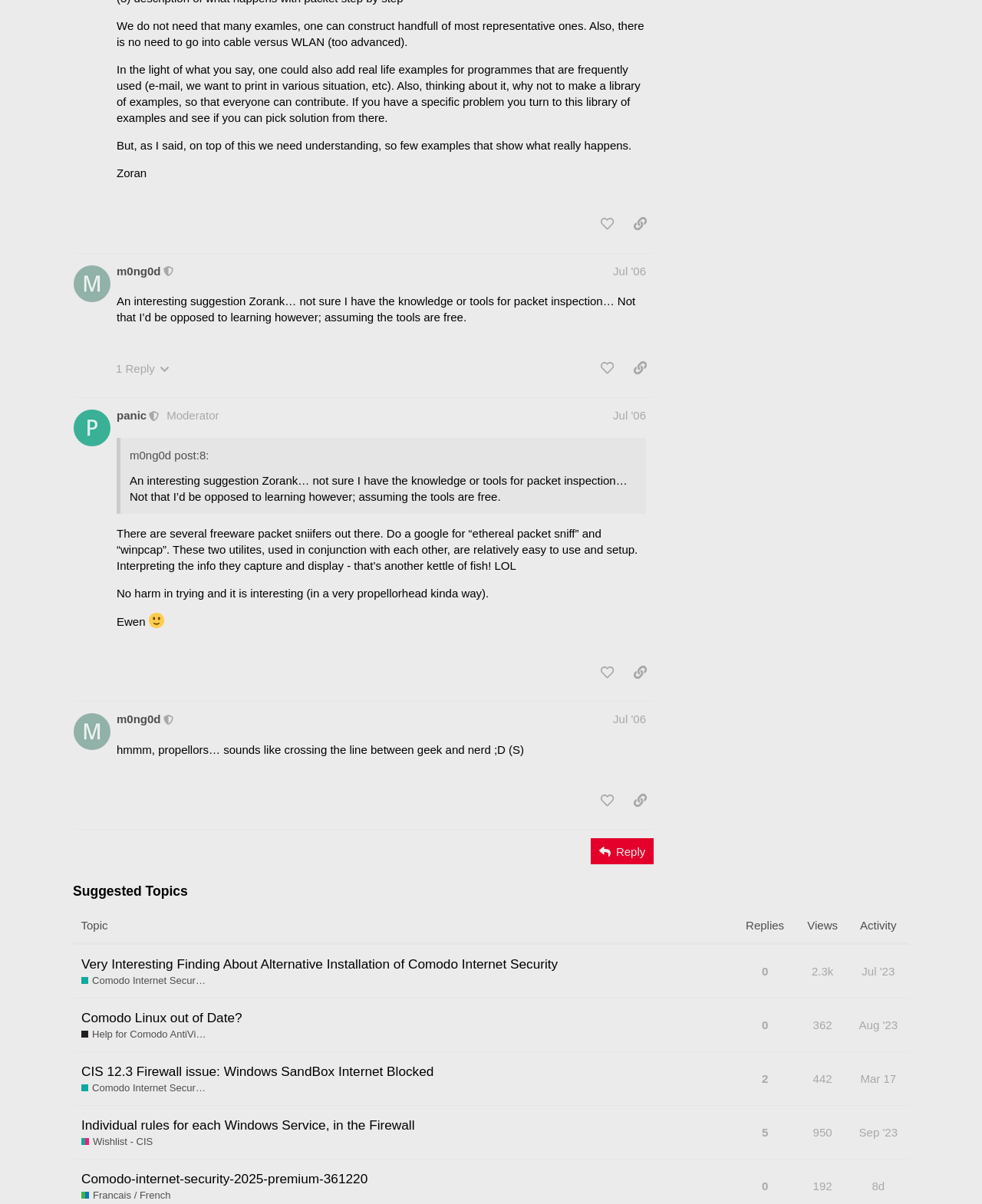Please identify the bounding box coordinates of the clickable region that I should interact with to perform the following instruction: "reply". The coordinates should be expressed as four float numbers between 0 and 1, i.e., [left, top, right, bottom].

[0.602, 0.696, 0.666, 0.718]